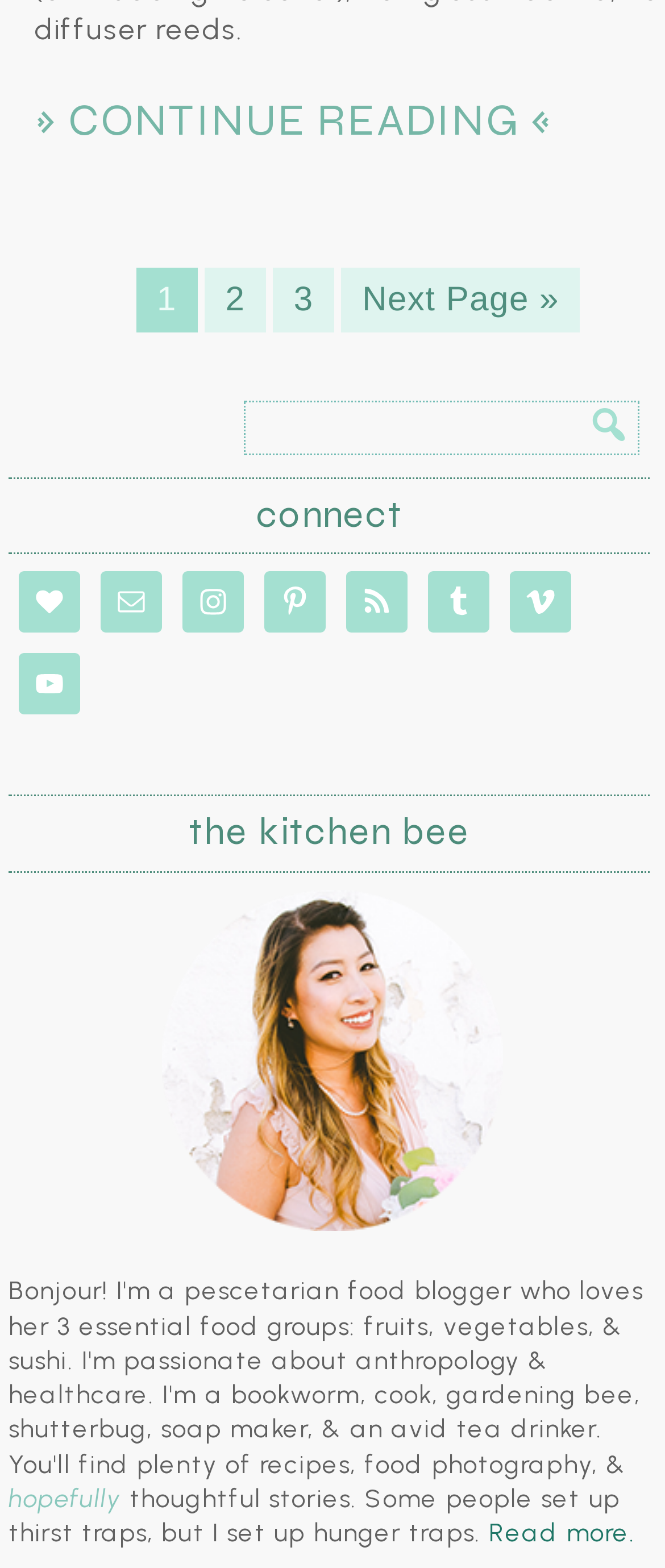Locate the bounding box coordinates of the element you need to click to accomplish the task described by this instruction: "Go to page 2".

[0.308, 0.17, 0.399, 0.212]